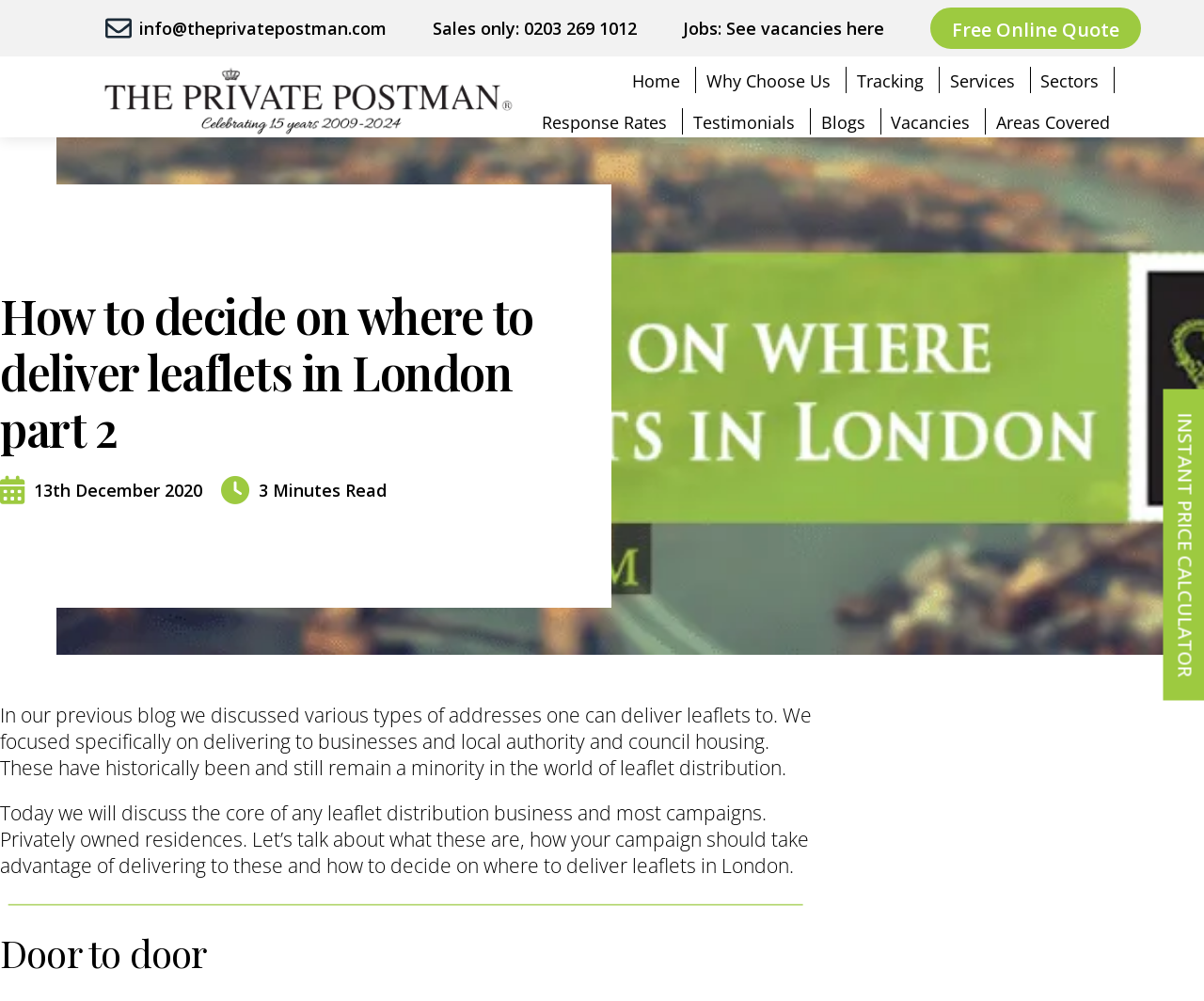Locate the bounding box coordinates of the region to be clicked to comply with the following instruction: "Get a free online quote". The coordinates must be four float numbers between 0 and 1, in the form [left, top, right, bottom].

[0.773, 0.008, 0.948, 0.049]